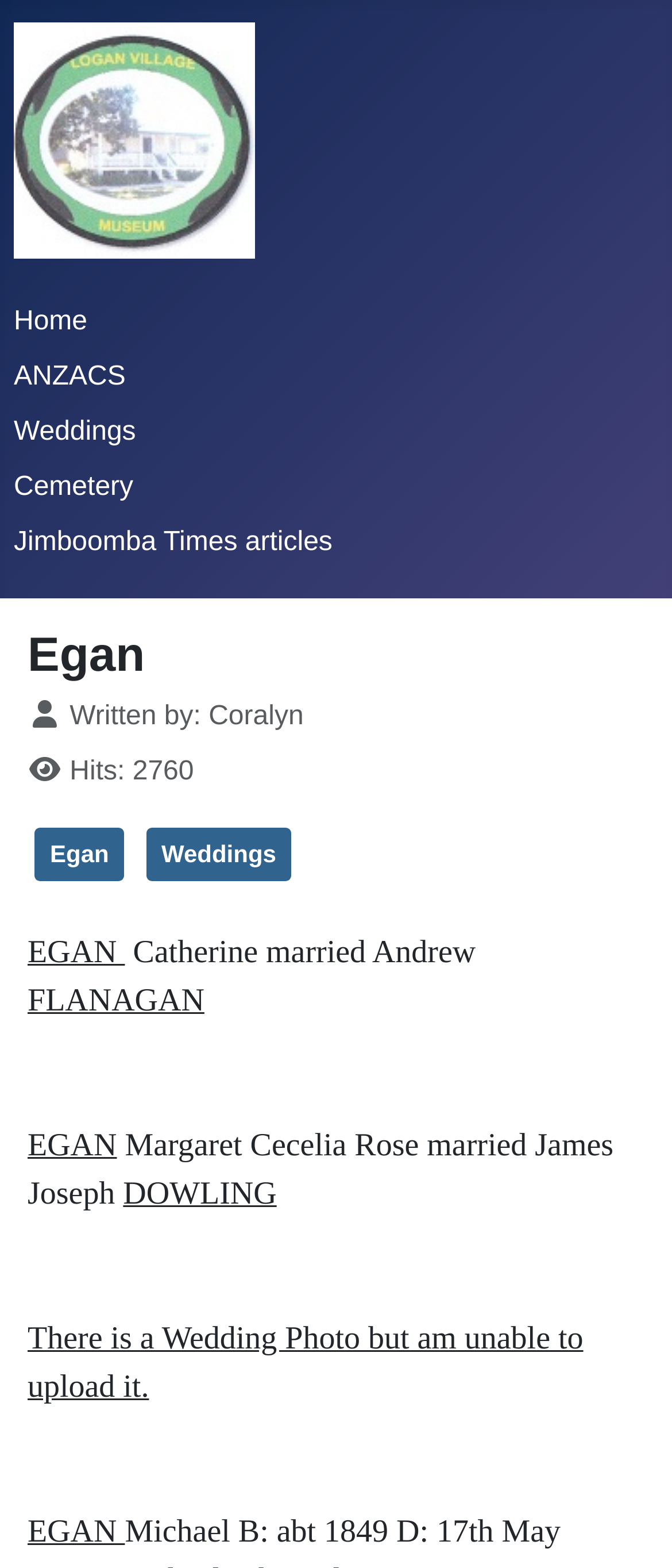Based on the image, provide a detailed and complete answer to the question: 
What is the name of the museum?

The name of the museum can be found in the link at the top of the page, which says 'Logan Village Museum'.